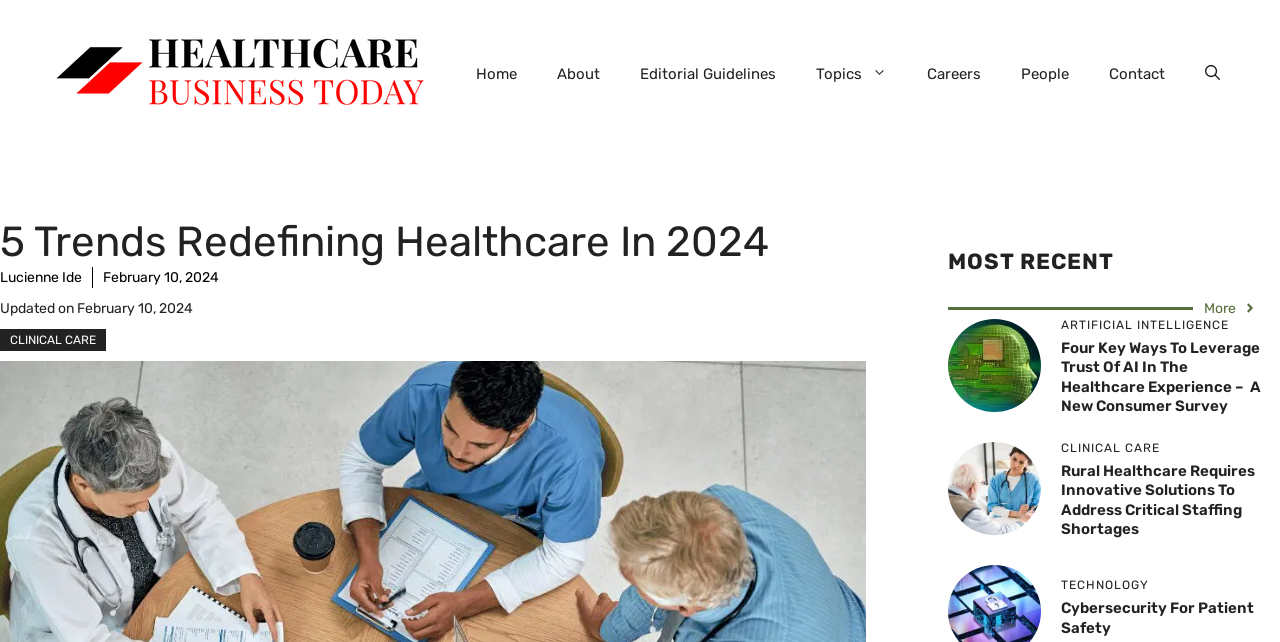Pinpoint the bounding box coordinates of the area that must be clicked to complete this instruction: "Click on the 'Home' link".

[0.356, 0.068, 0.42, 0.161]